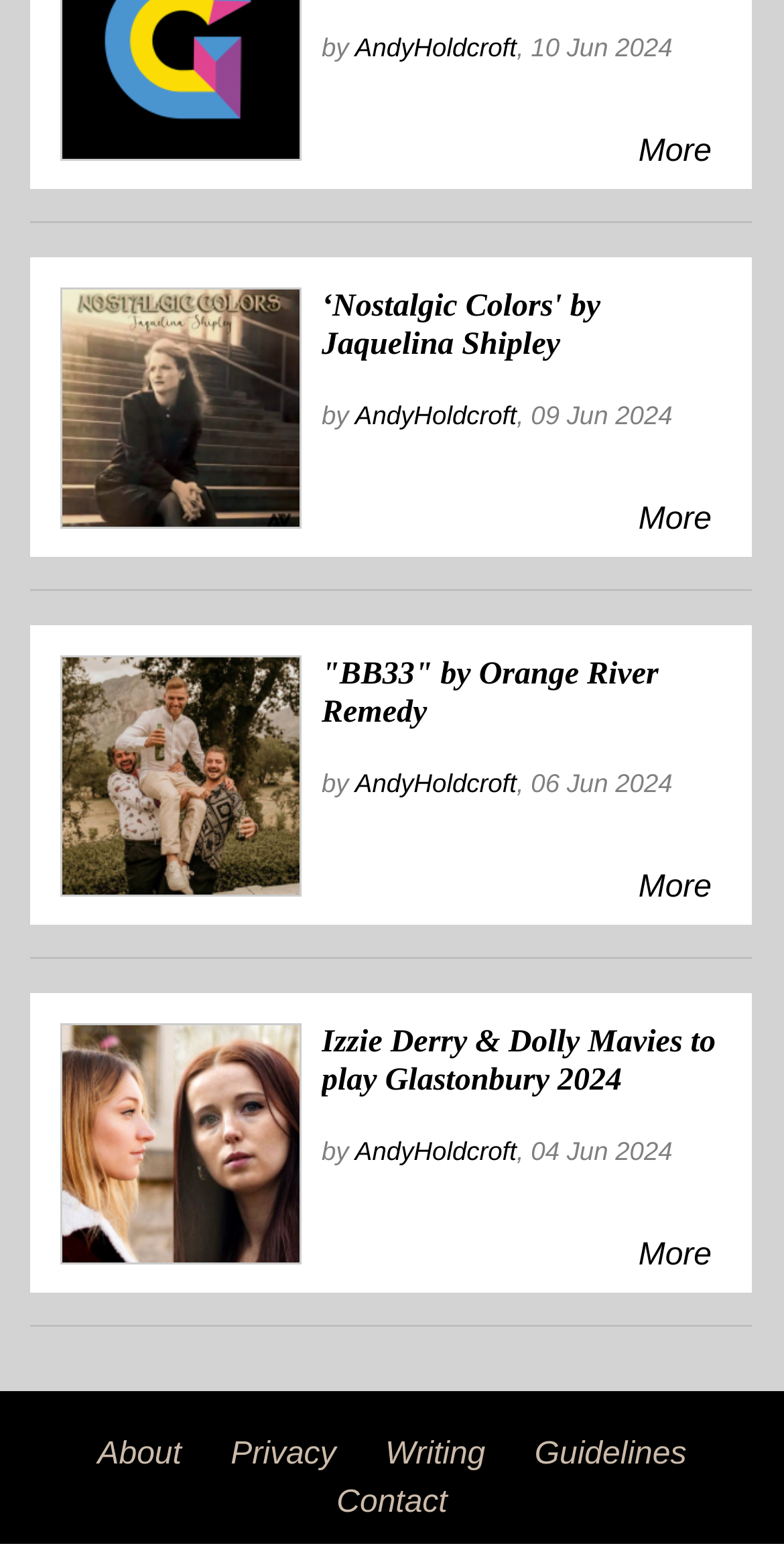Show the bounding box coordinates of the element that should be clicked to complete the task: "View article by Jaquelina Shipley".

[0.41, 0.186, 0.766, 0.232]